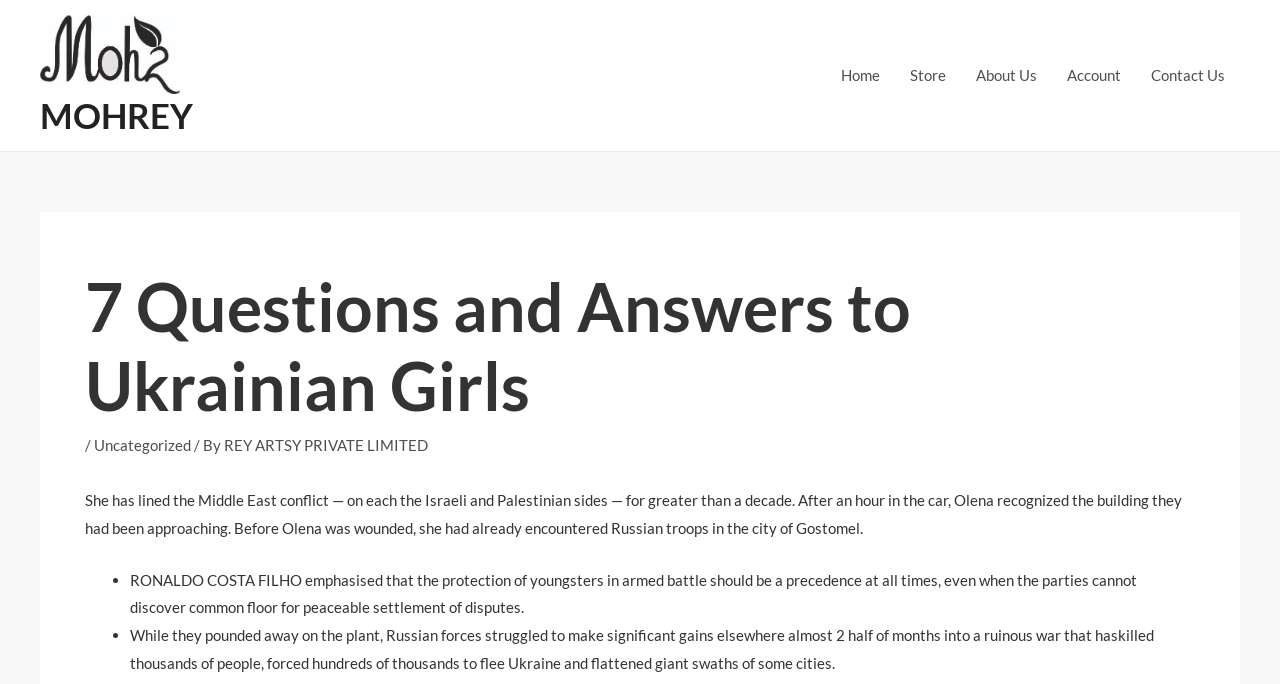Could you specify the bounding box coordinates for the clickable section to complete the following instruction: "go to the About Us page"?

[0.751, 0.052, 0.822, 0.169]